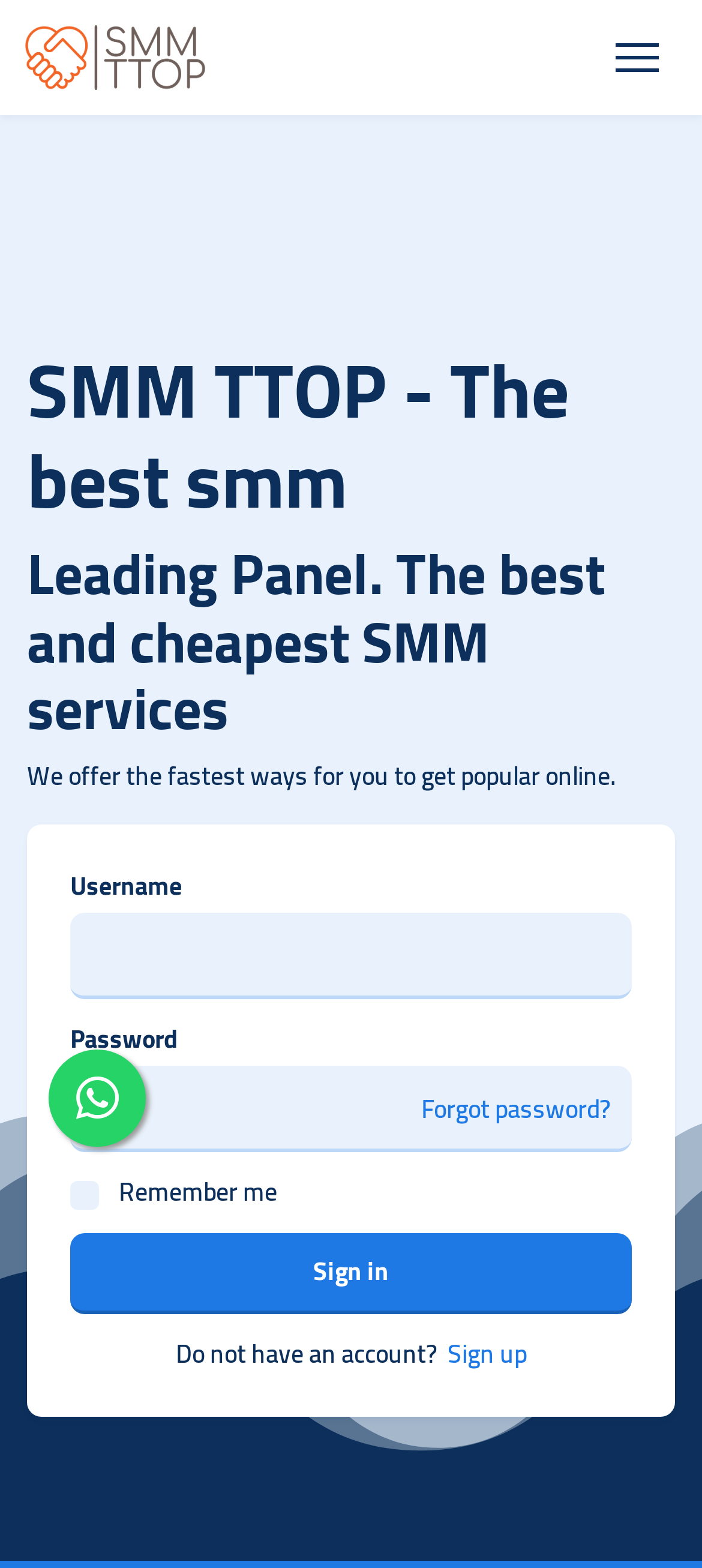Provide a short answer to the following question with just one word or phrase: What is the text next to the password input field?

Password